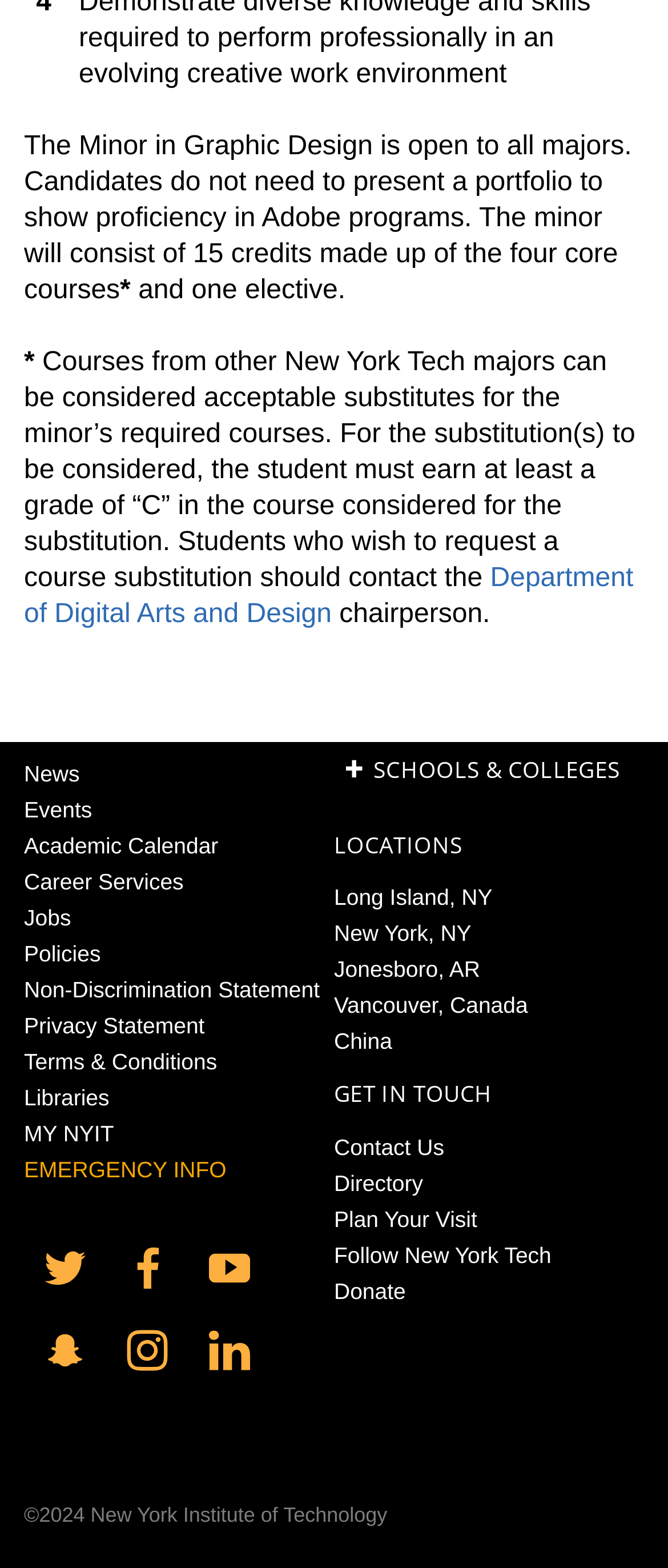Mark the bounding box of the element that matches the following description: "Academic Calendar".

[0.036, 0.53, 0.481, 0.549]